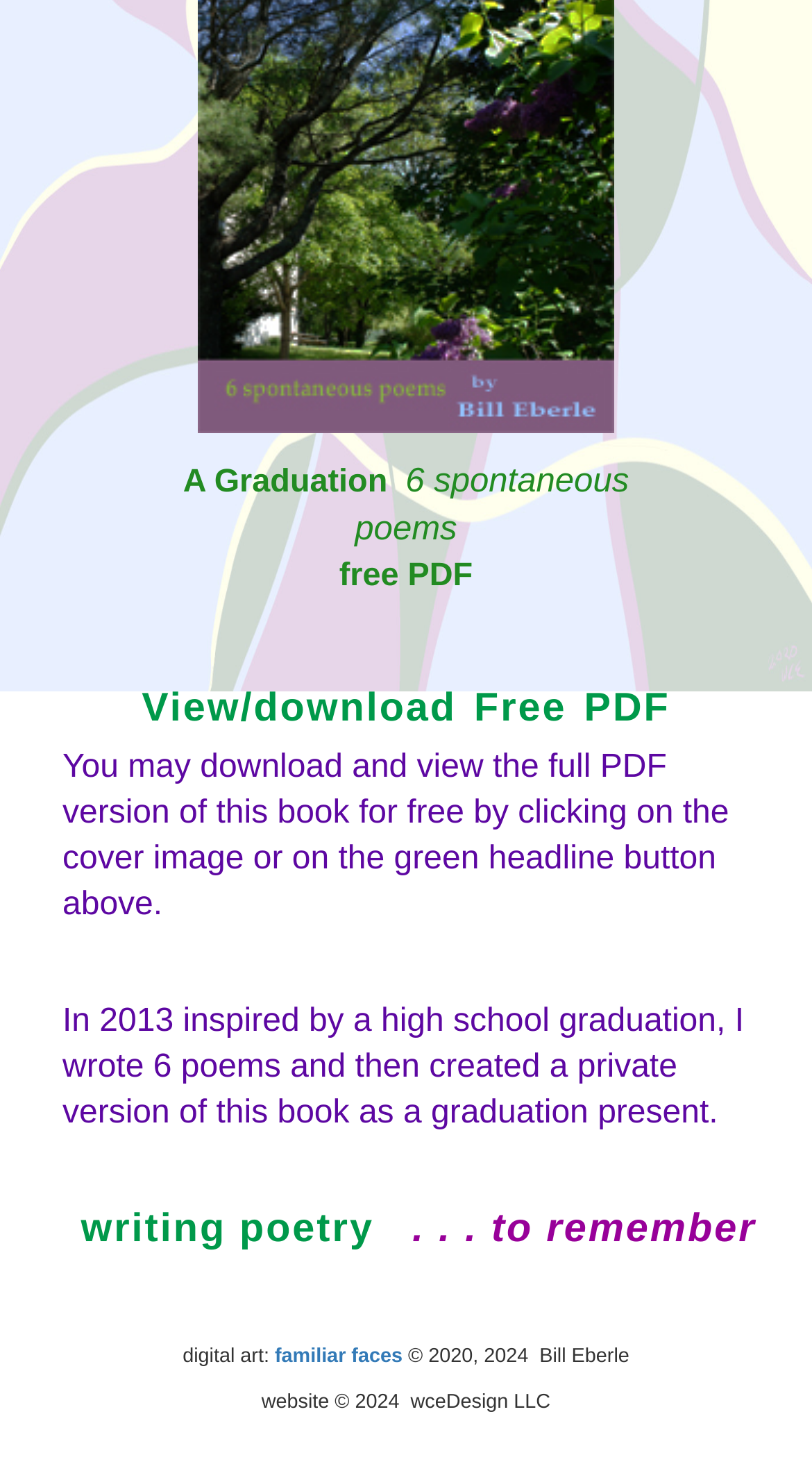Please determine the bounding box coordinates for the UI element described here. Use the format (top-left x, top-left y, bottom-right x, bottom-right y) with values bounded between 0 and 1: View/download Free PDF

[0.154, 0.469, 0.846, 0.499]